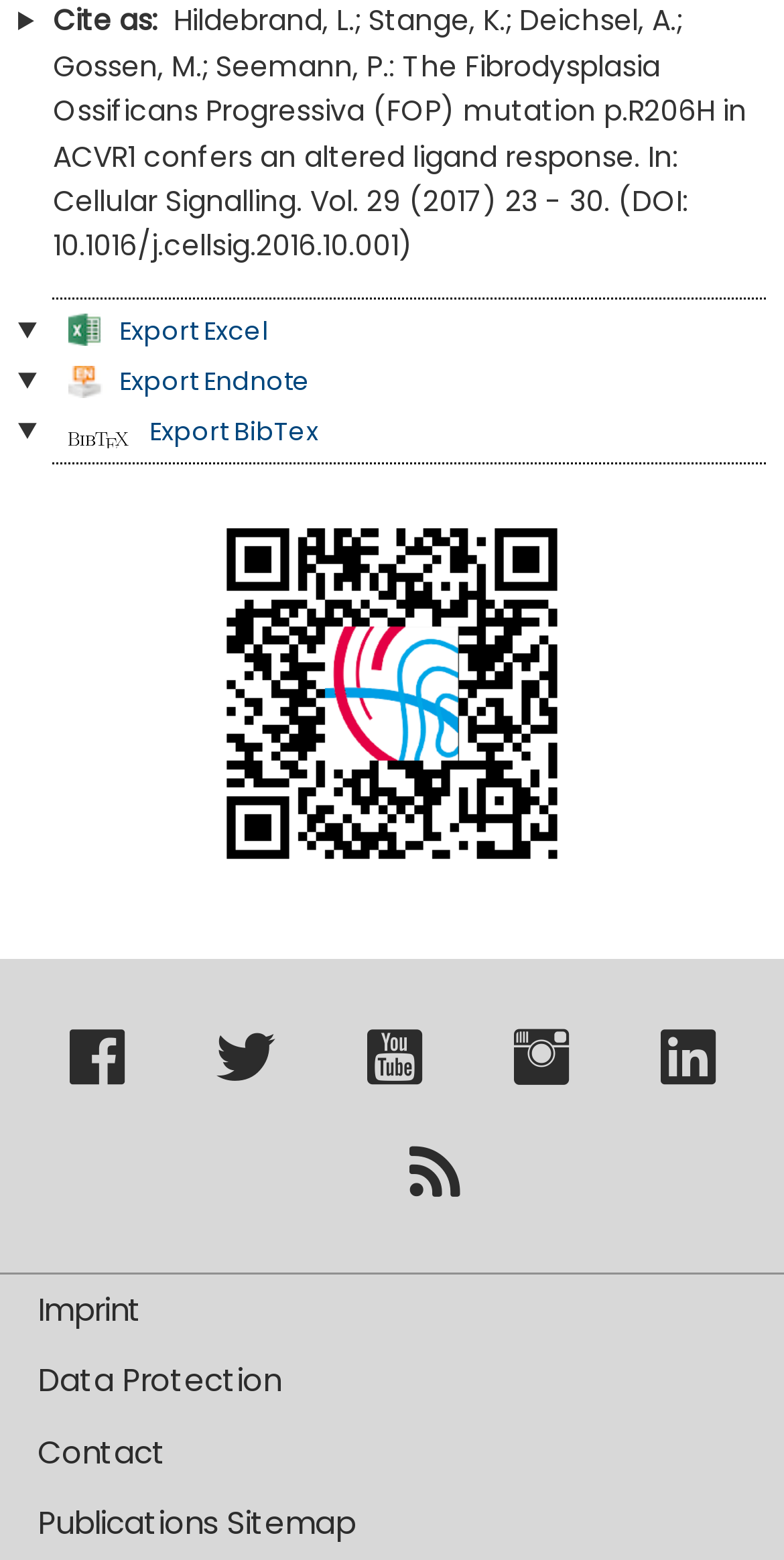Please specify the bounding box coordinates of the area that should be clicked to accomplish the following instruction: "View publication on Facebook". The coordinates should consist of four float numbers between 0 and 1, i.e., [left, top, right, bottom].

[0.088, 0.676, 0.158, 0.702]